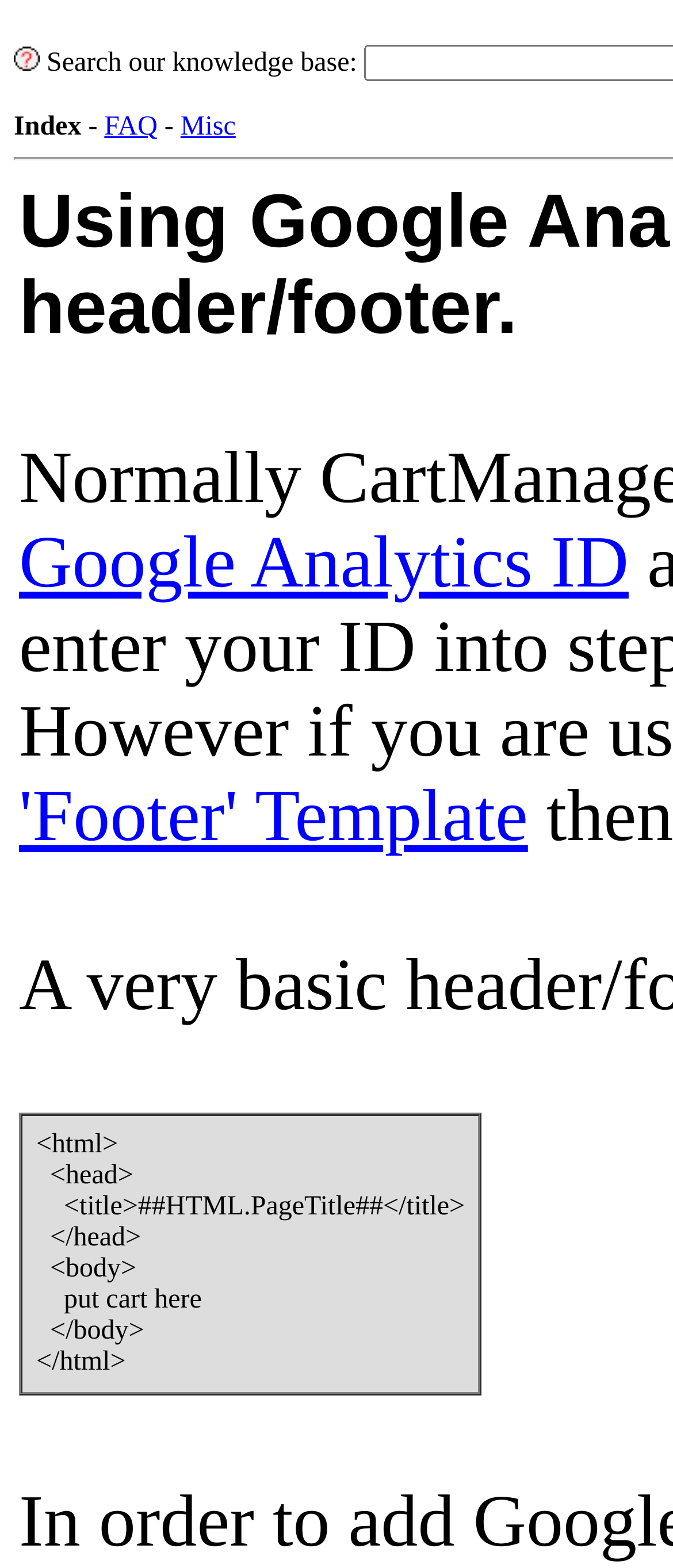What is the purpose of the link 'Help'?
Refer to the image and answer the question using a single word or phrase.

To get help